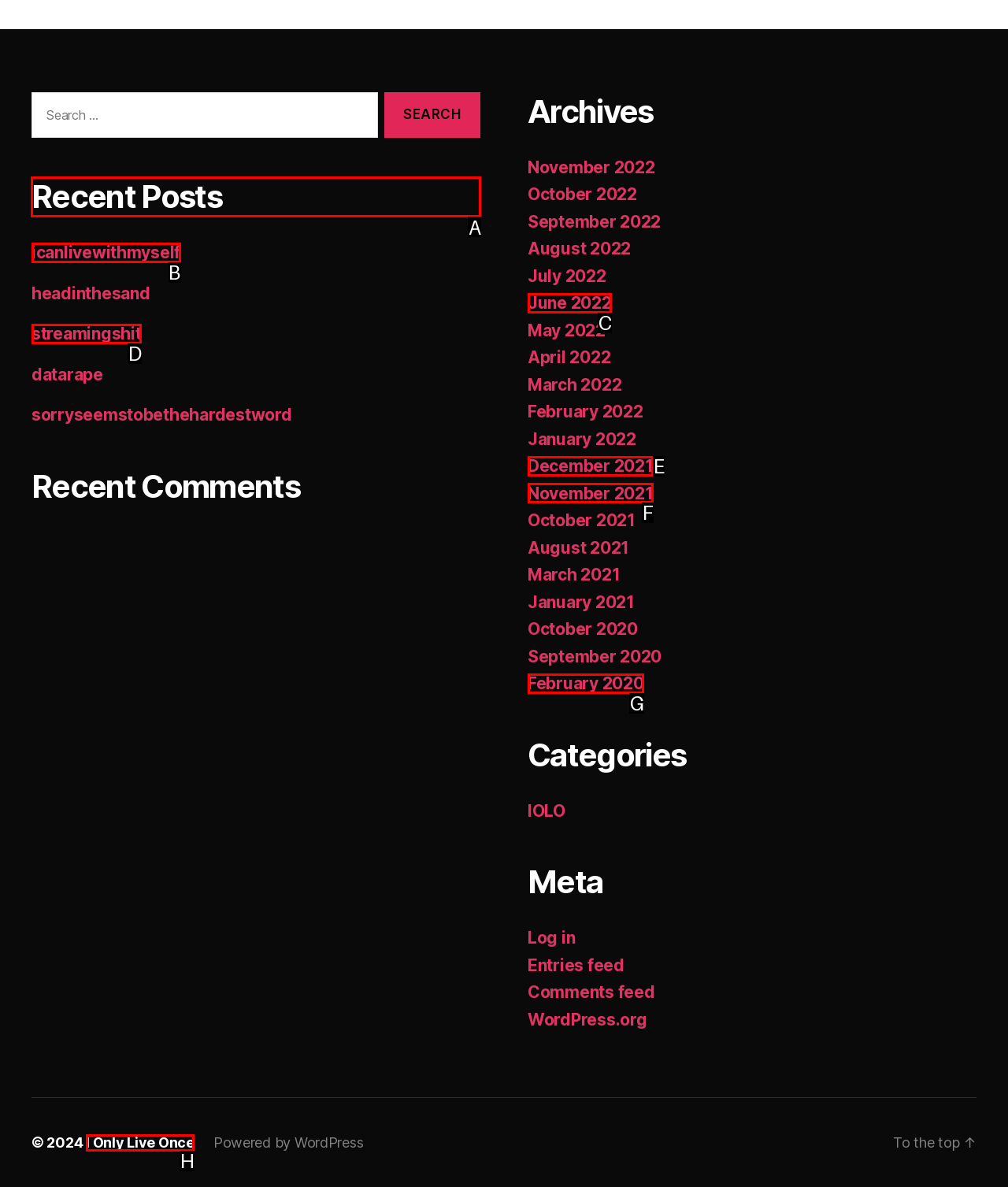Tell me which one HTML element you should click to complete the following task: View recent posts
Answer with the option's letter from the given choices directly.

A